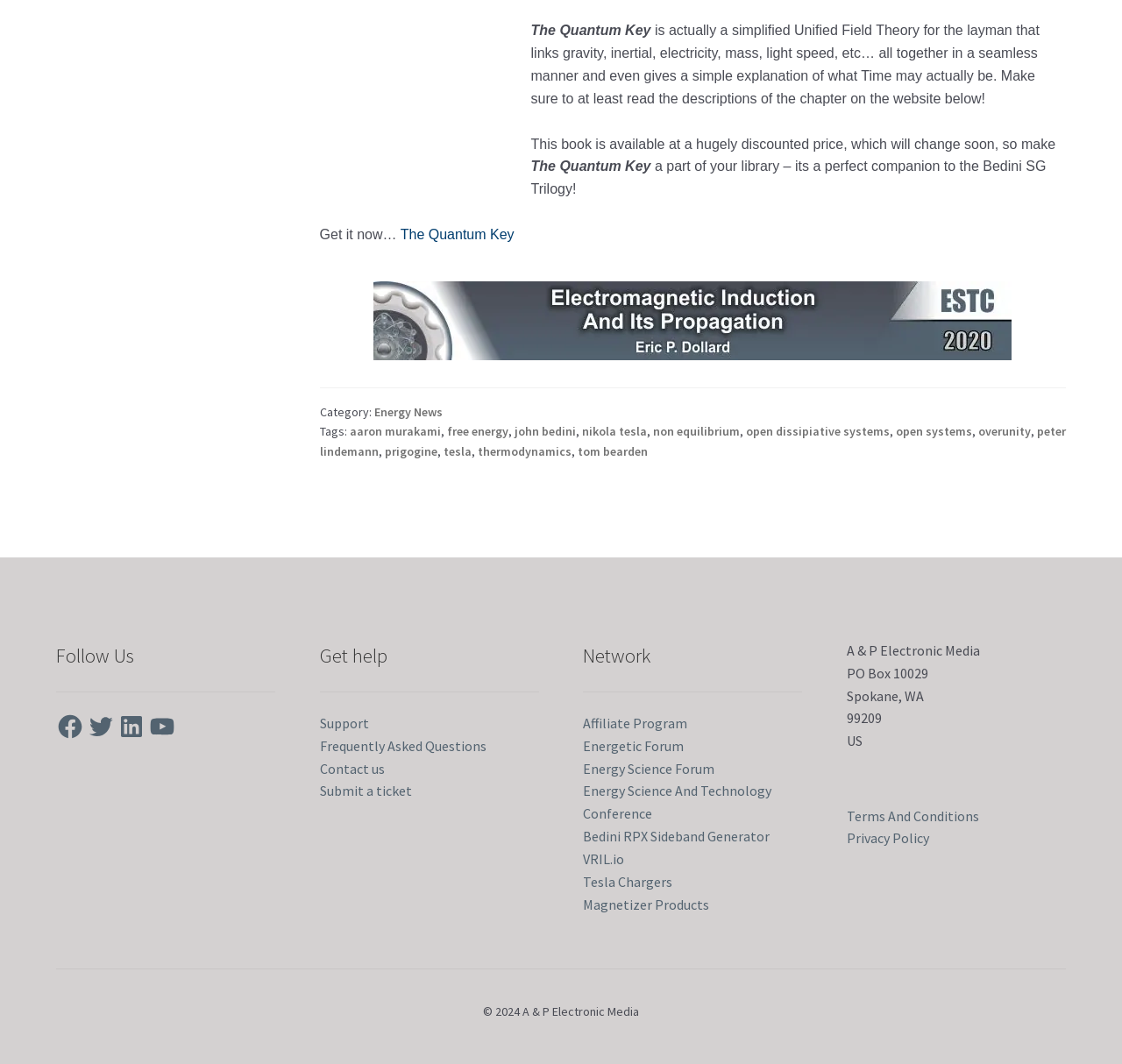Locate the bounding box of the UI element defined by this description: "Bedini RPX Sideband Generator". The coordinates should be given as four float numbers between 0 and 1, formatted as [left, top, right, bottom].

[0.52, 0.778, 0.686, 0.794]